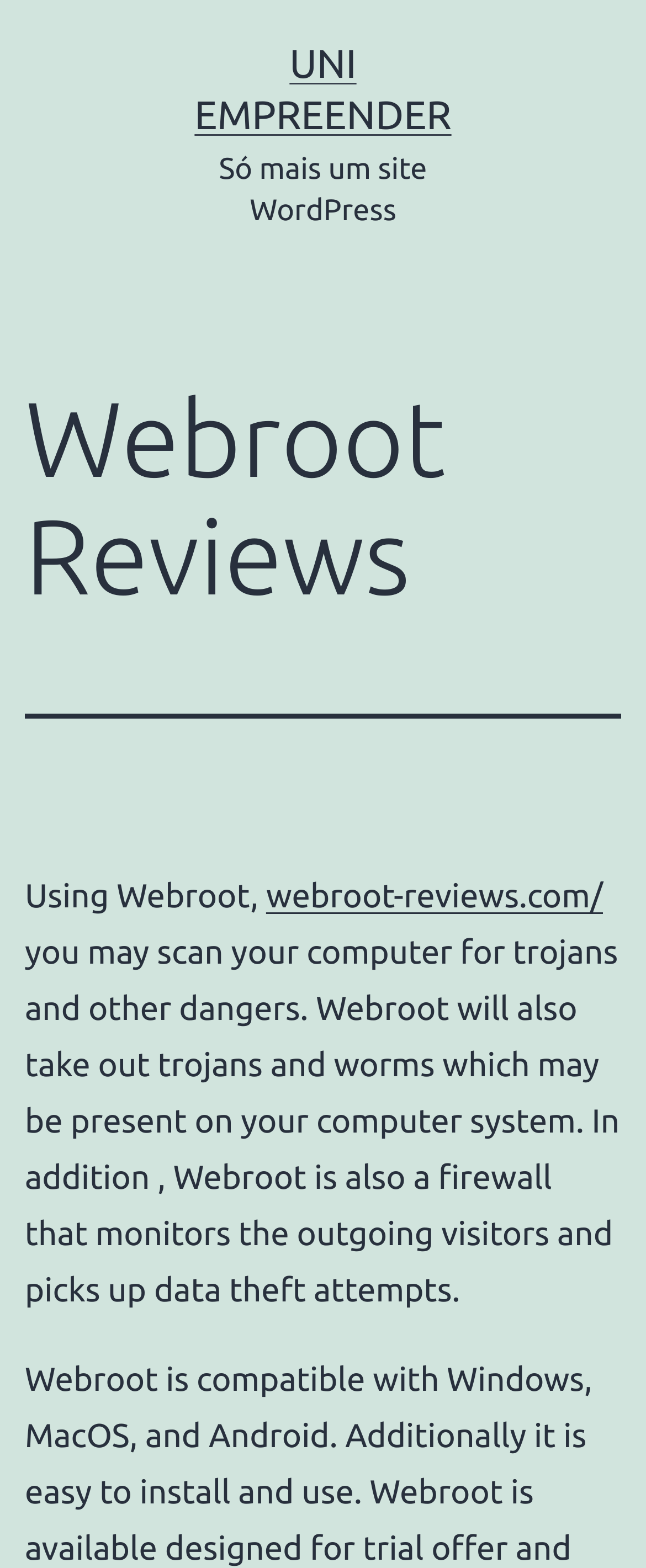Please analyze the image and provide a thorough answer to the question:
What type of site is Uni Empreender?

The static text element 'Só mais um site WordPress' suggests that Uni Empreender is a WordPress site.